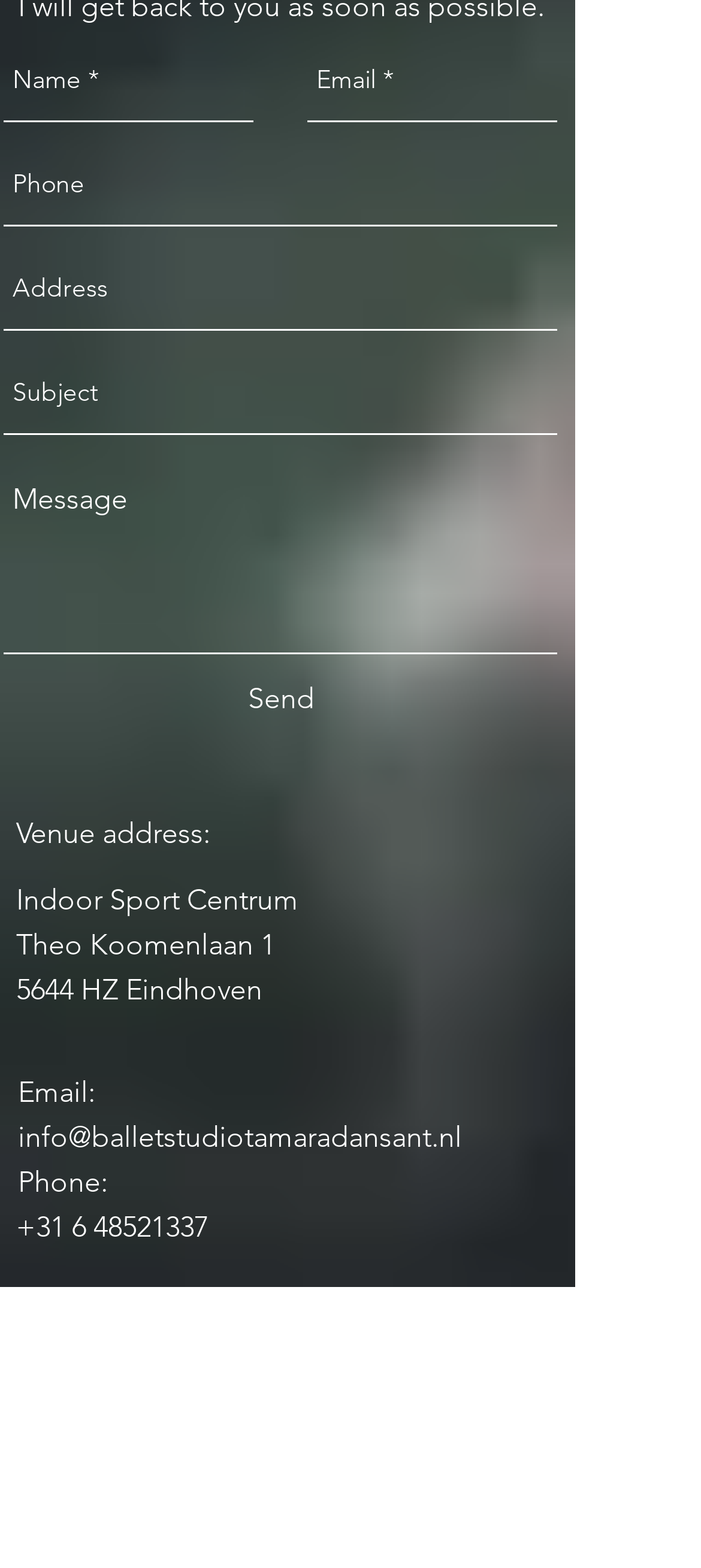Using the element description: "aria-label="Email *" name="email" placeholder="Email *"", determine the bounding box coordinates. The coordinates should be in the format [left, top, right, bottom], with values between 0 and 1.

[0.438, 0.025, 0.795, 0.078]